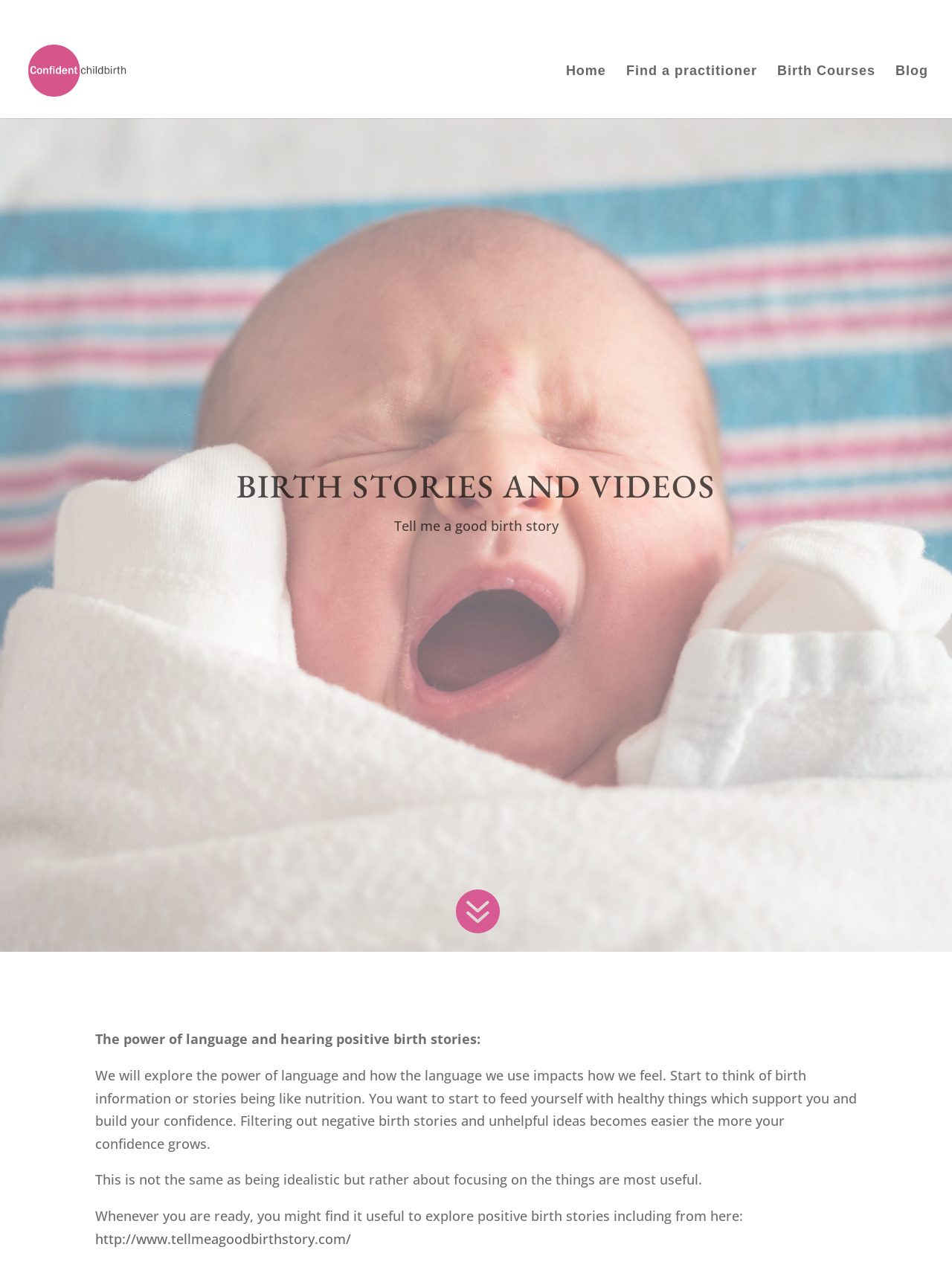What is the topic of the text below the heading?
Refer to the image and give a detailed answer to the question.

I looked at the heading 'BIRTH STORIES AND VIDEOS' and then read the text below it. The text starts with 'The power of language and hearing positive birth stories:' and continues to discuss the importance of language in birth stories. Therefore, the topic of the text is the power of language.